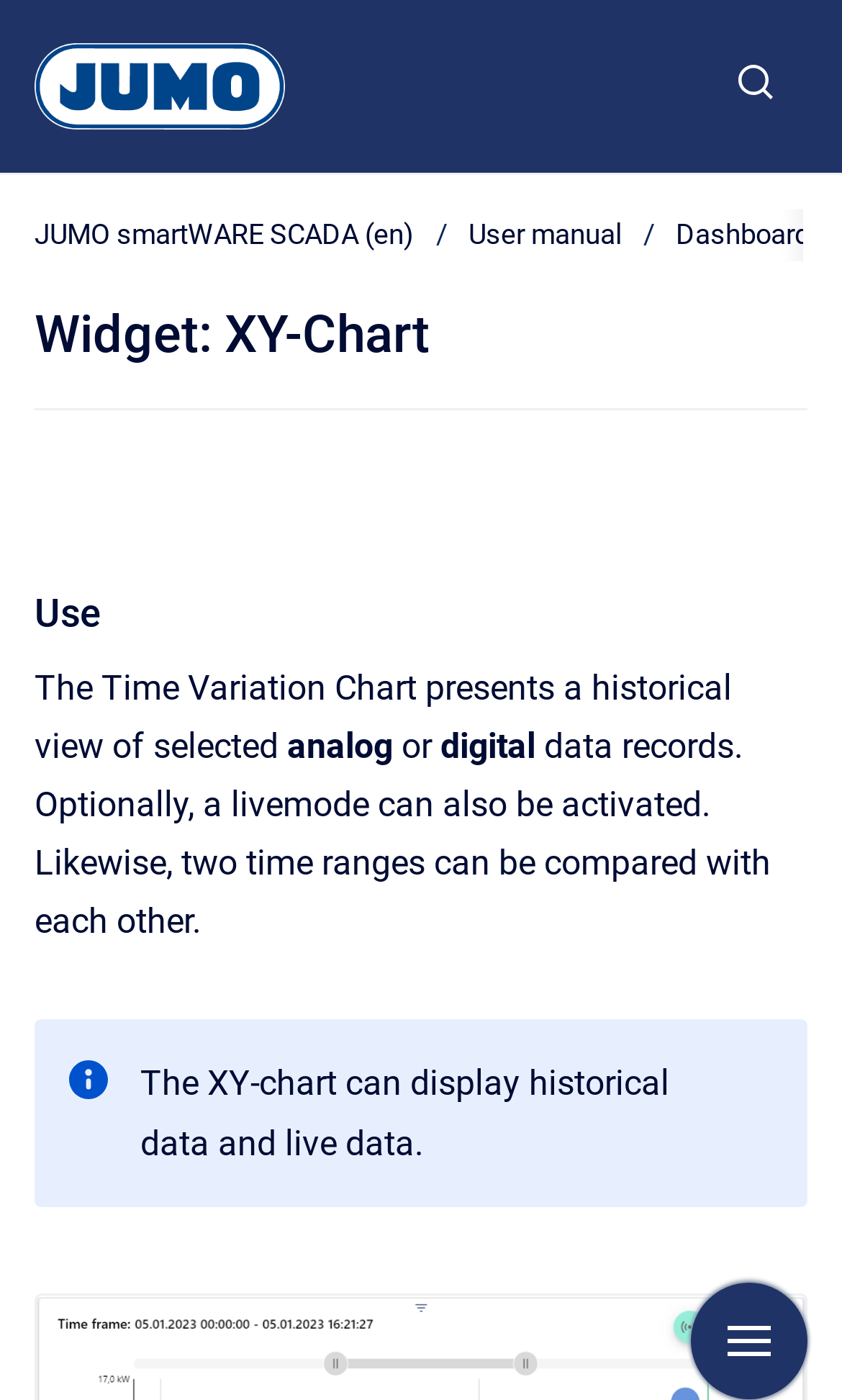What is the purpose of the XY-chart?
Please provide a single word or phrase answer based on the image.

To present historical data